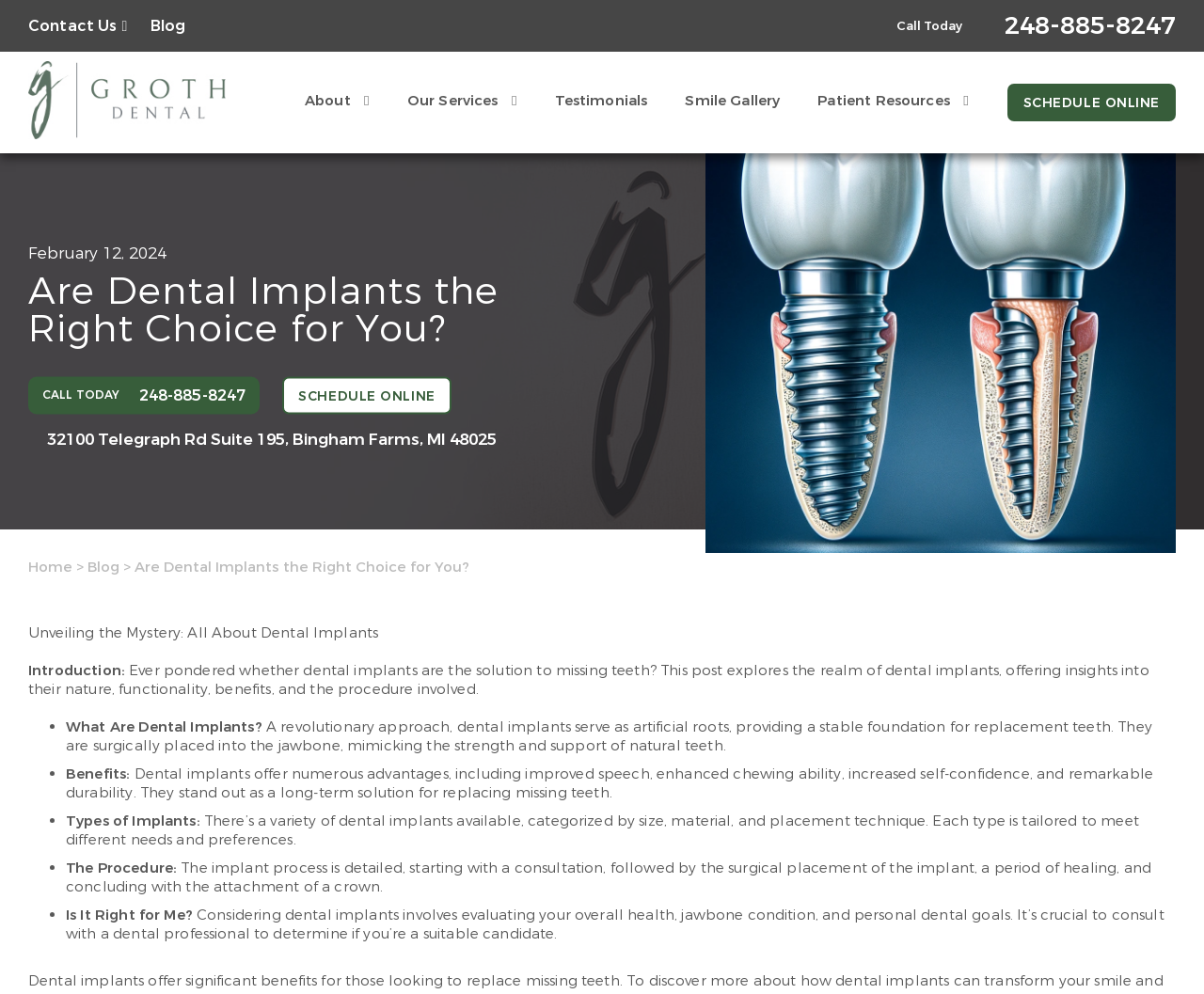Please analyze the image and provide a thorough answer to the question:
What is the phone number to call for scheduling?

I found the phone number by looking at the links on the webpage, specifically the one that says 'Call Today 248-885-8247'.